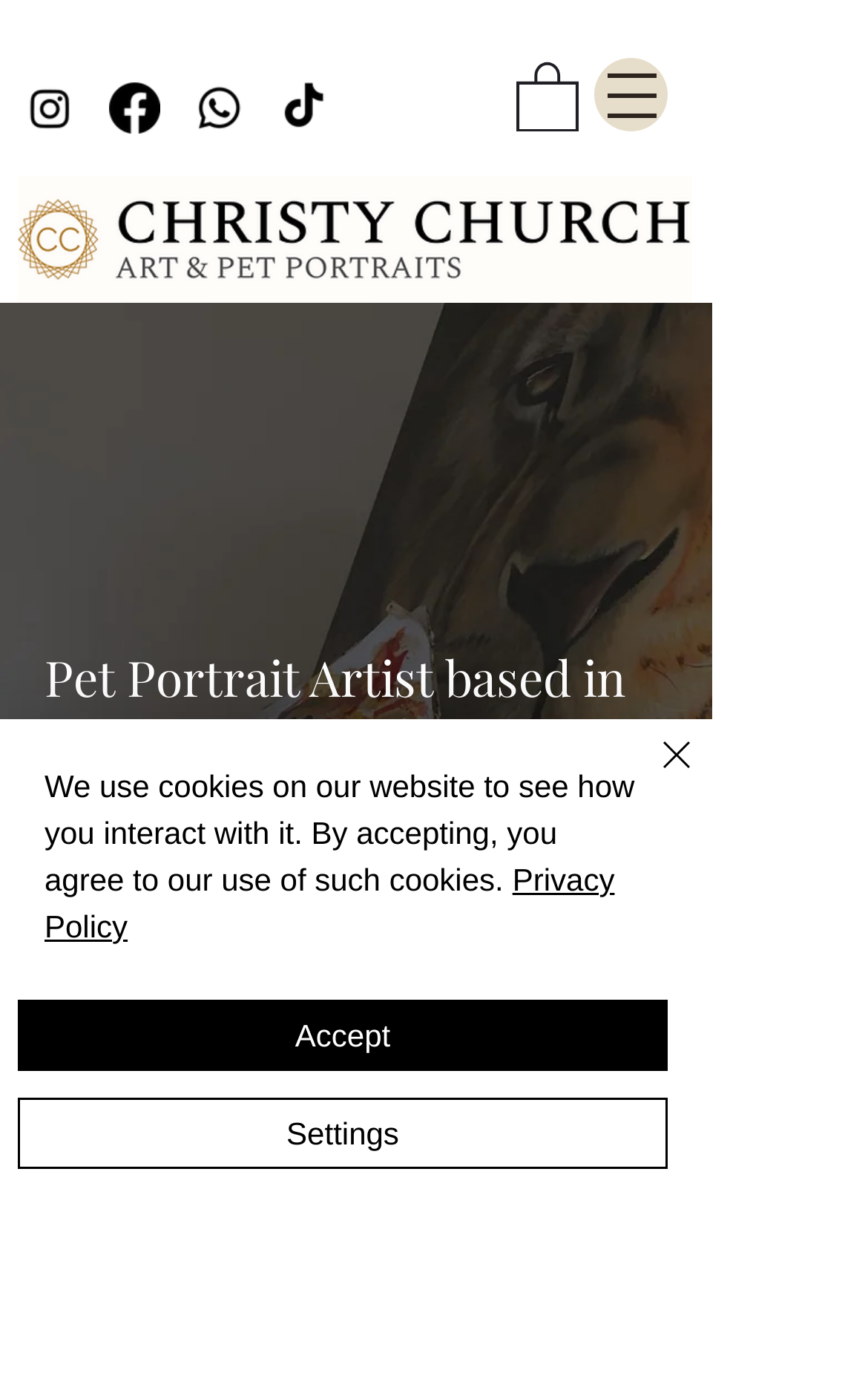Please provide a detailed answer to the question below by examining the image:
What is the purpose of the button 'Open navigation menu'?

The button 'Open navigation menu' has a popup dialog, indicating that it is used to open a navigation menu, likely to provide access to other pages or sections of the website.